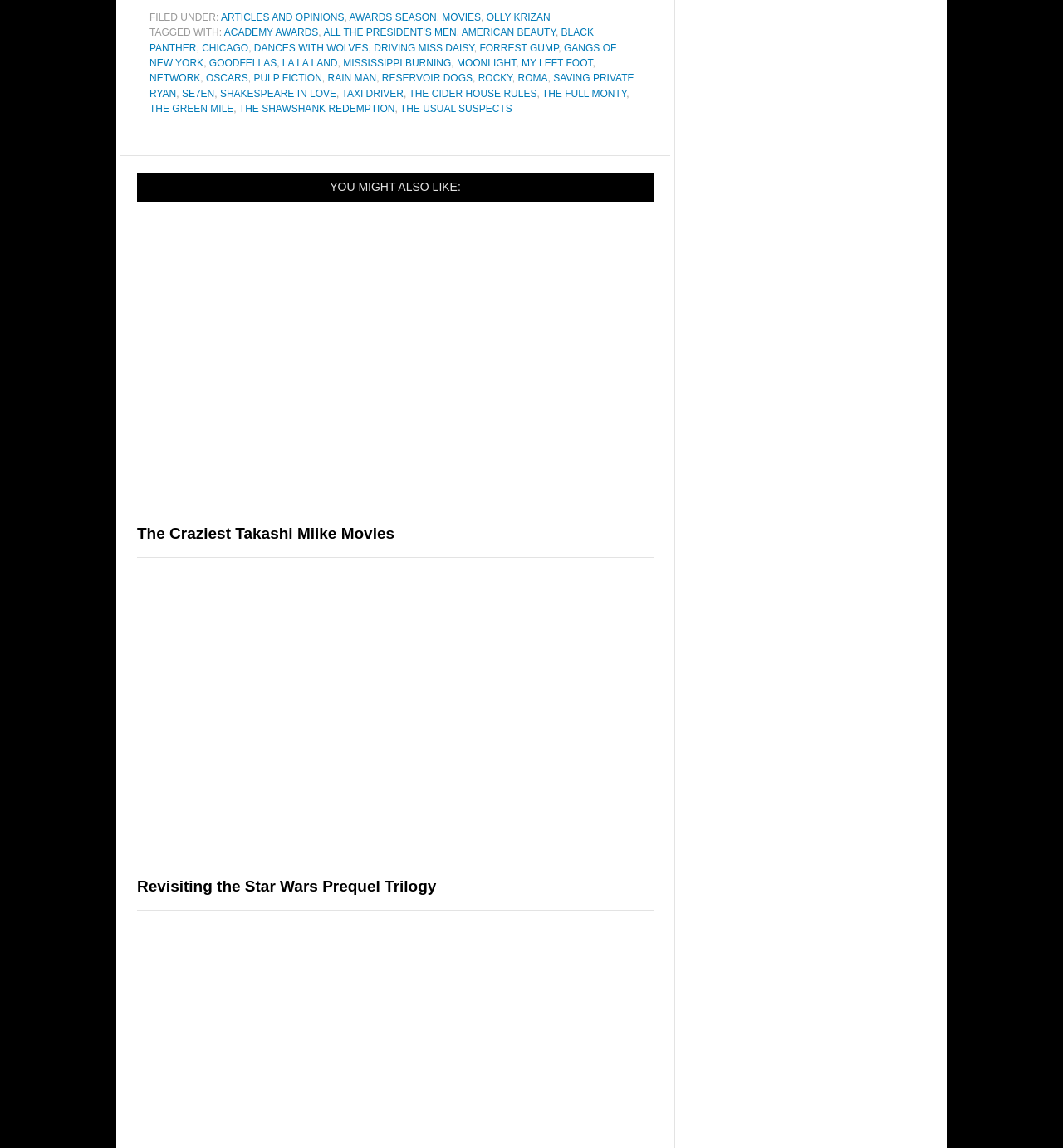Identify the bounding box coordinates for the UI element that matches this description: "Moonlight".

[0.43, 0.05, 0.485, 0.06]